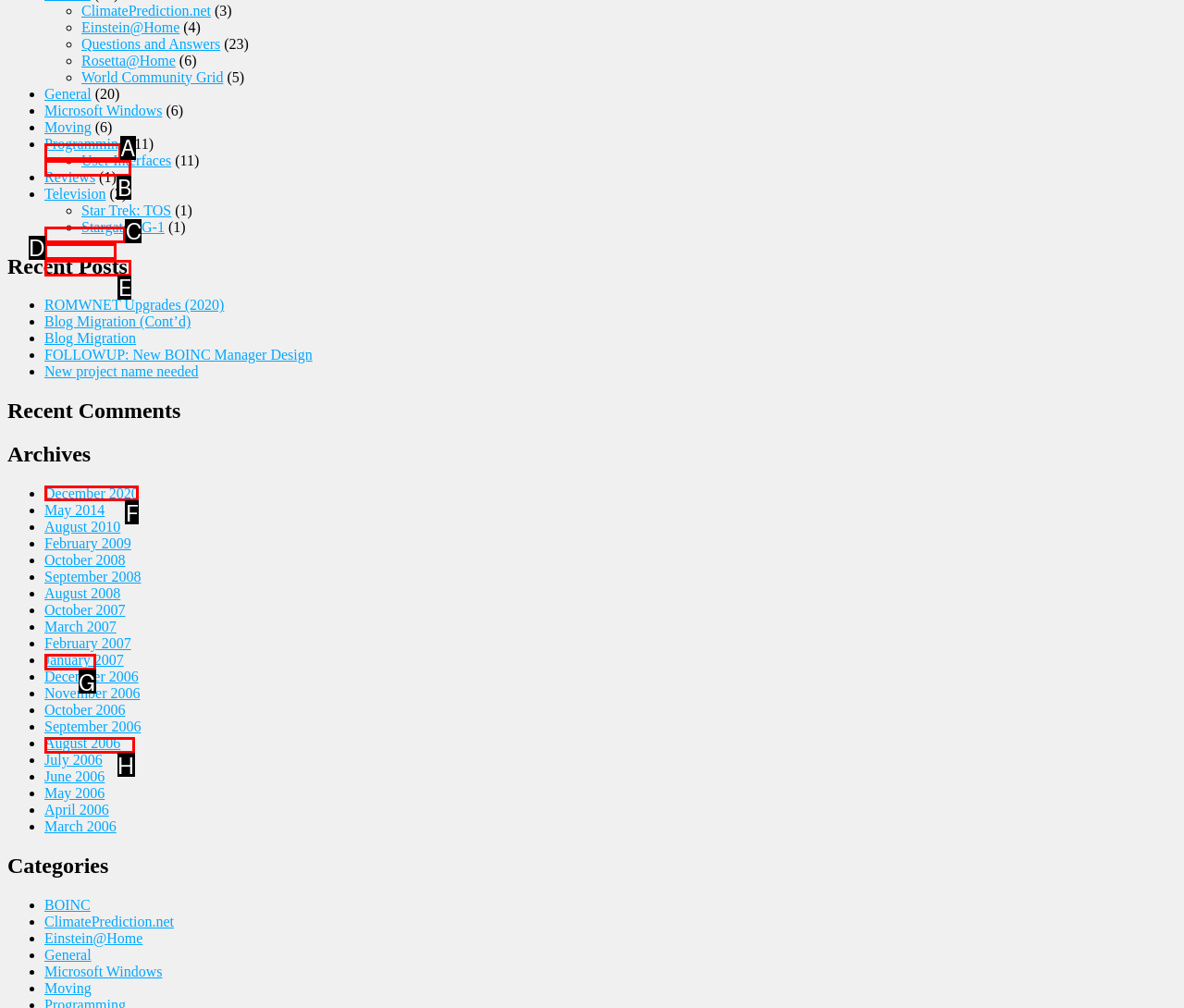Identify the correct lettered option to click in order to perform this task: Visit December 2020. Respond with the letter.

F